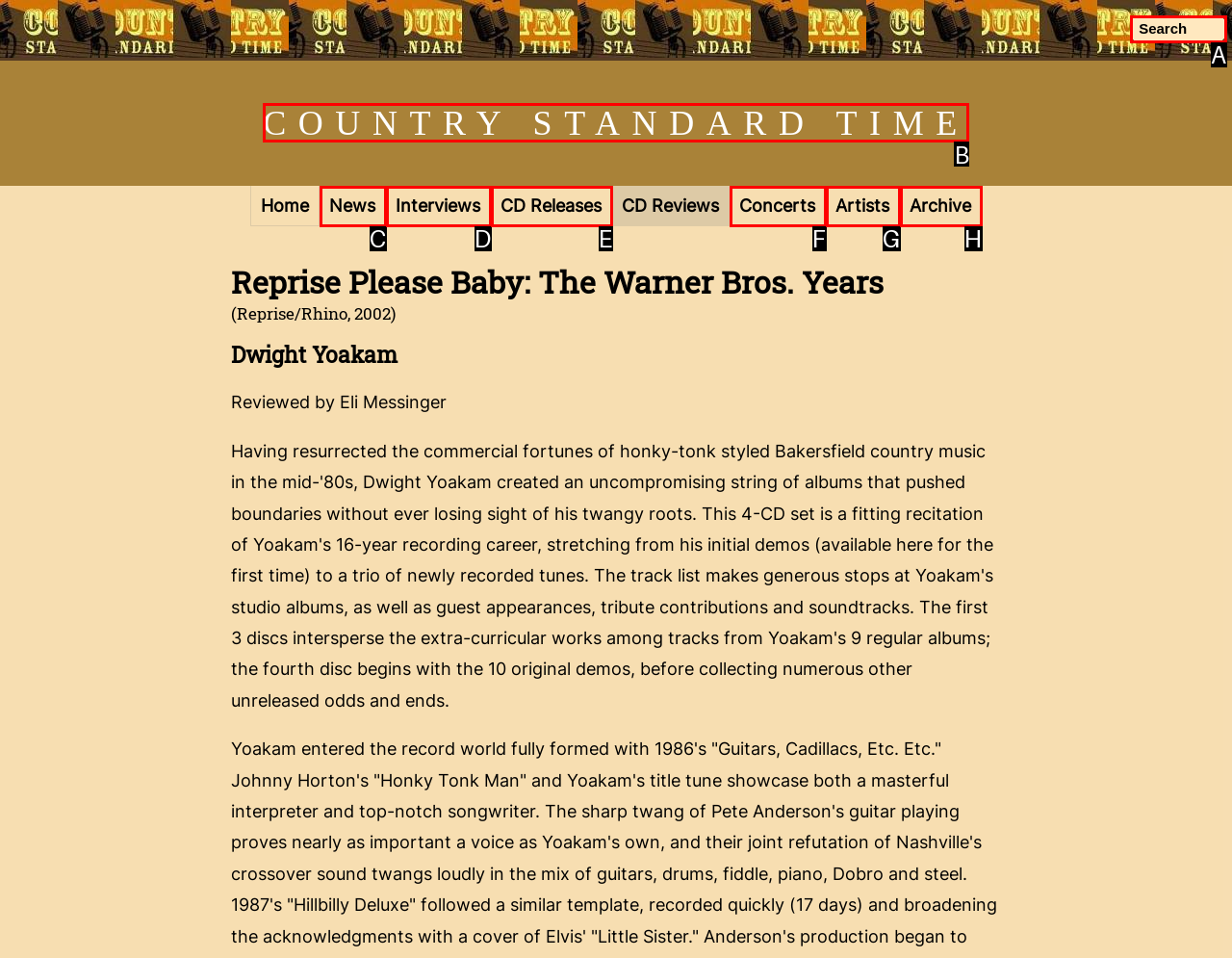Choose the option that best matches the element: input value=" Search" name="q" value="Search"
Respond with the letter of the correct option.

A